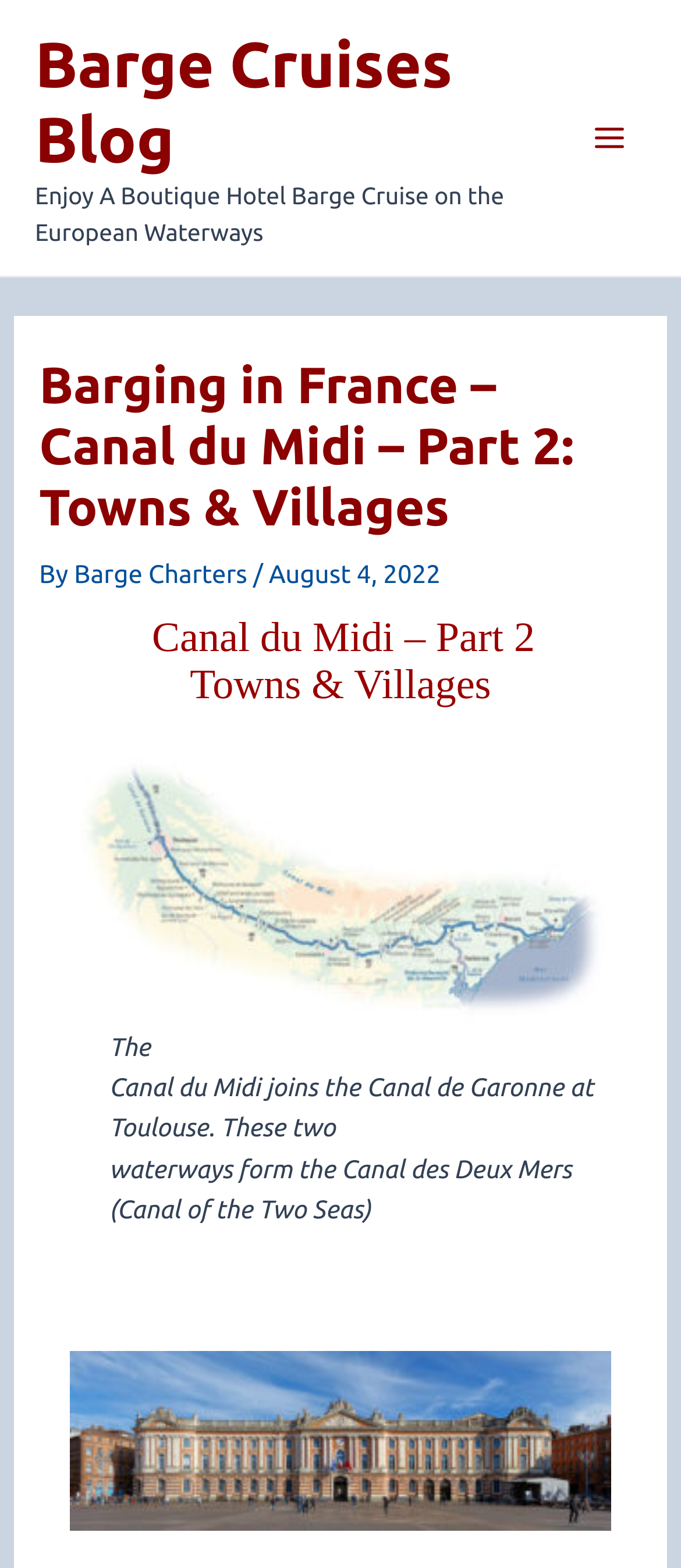What is the name of the canal formed by the Canal du Midi and Canal de Garonne?
Please respond to the question with a detailed and informative answer.

The text on the webpage states that 'These two waterways form the Canal des Deux Mers (Canal of the Two Seas)'. This indicates that the Canal des Deux Mers is the name of the canal formed by the Canal du Midi and Canal de Garonne.